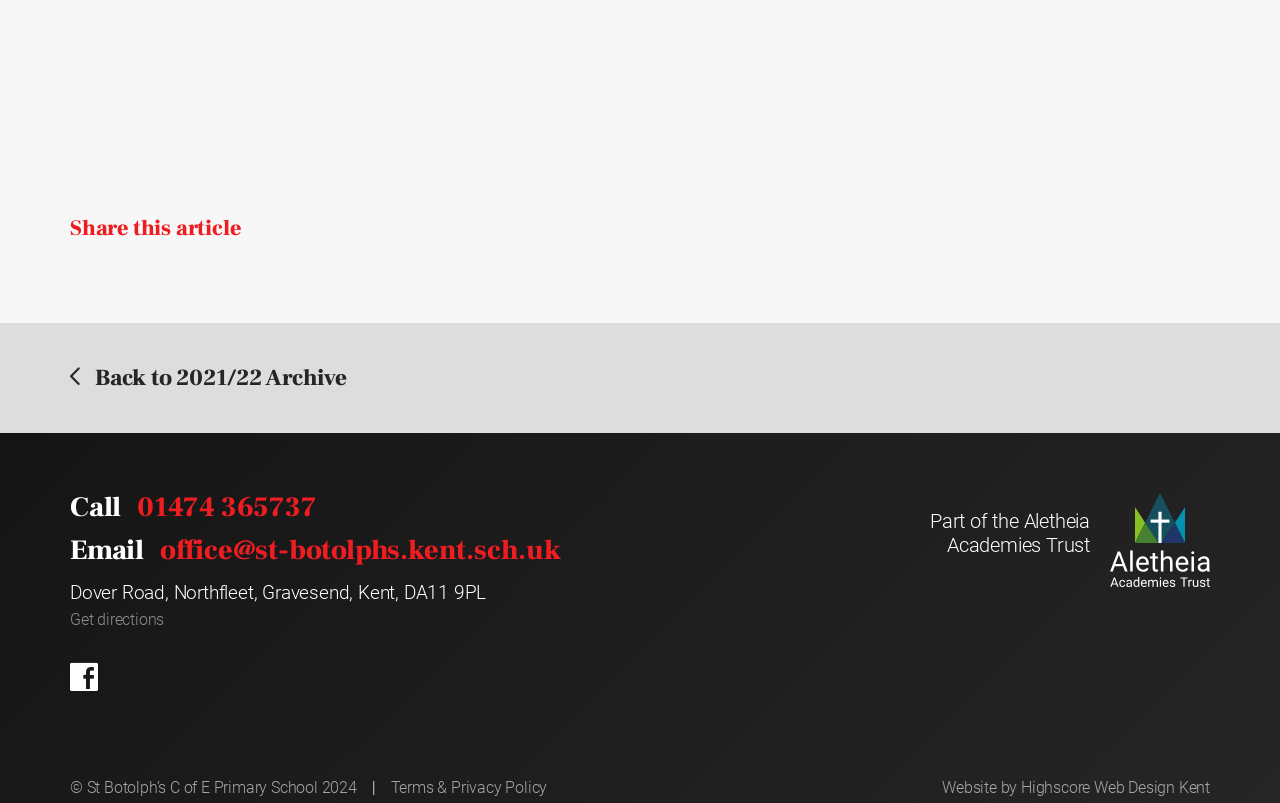Answer the question in a single word or phrase:
Who designed the website?

Highscore